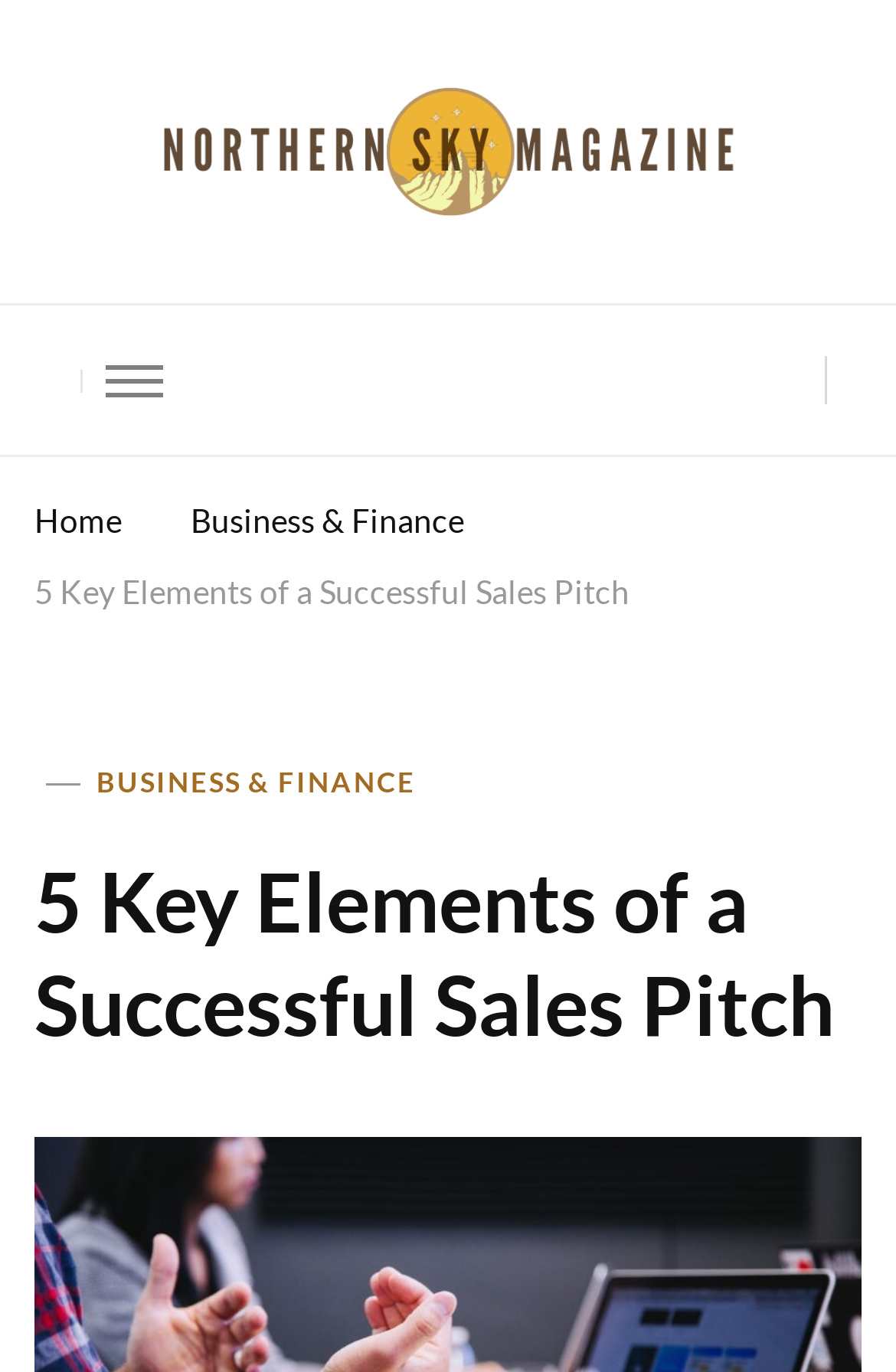Calculate the bounding box coordinates of the UI element given the description: "Steveh".

None